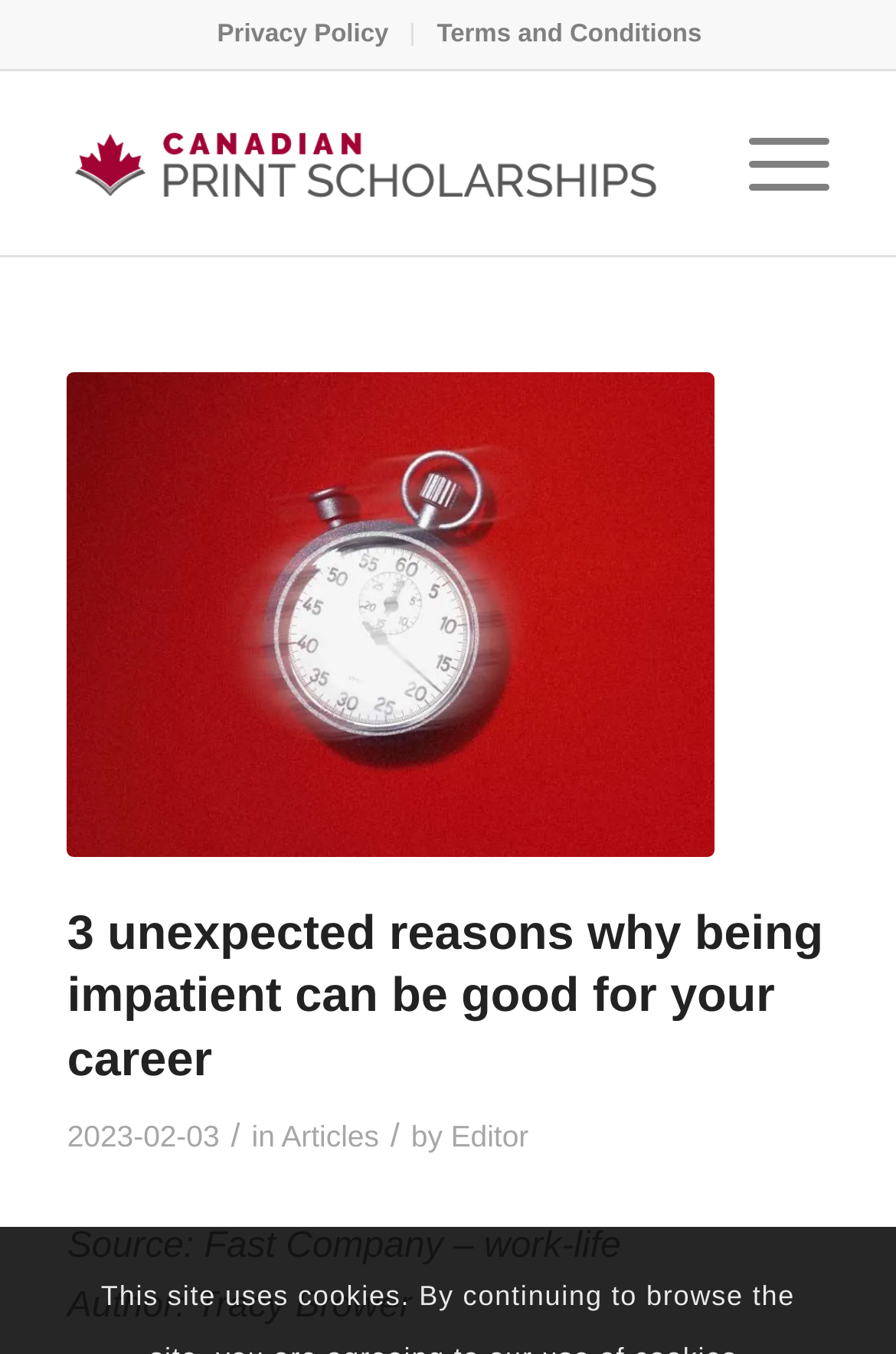Please identify the bounding box coordinates of the clickable area that will allow you to execute the instruction: "View the 'logo' image".

[0.075, 0.088, 0.755, 0.153]